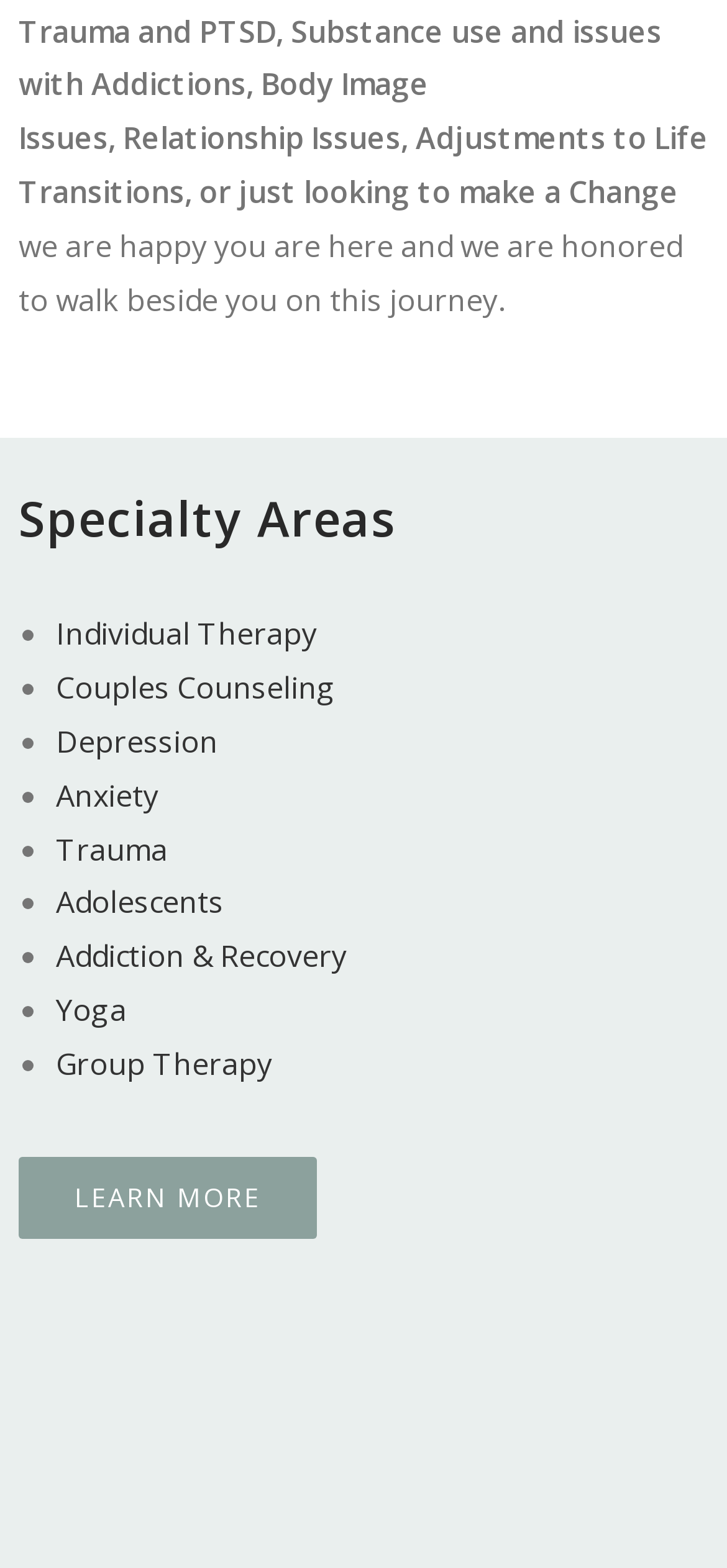Please identify the coordinates of the bounding box for the clickable region that will accomplish this instruction: "read about the depression treatment".

[0.077, 0.46, 0.3, 0.486]